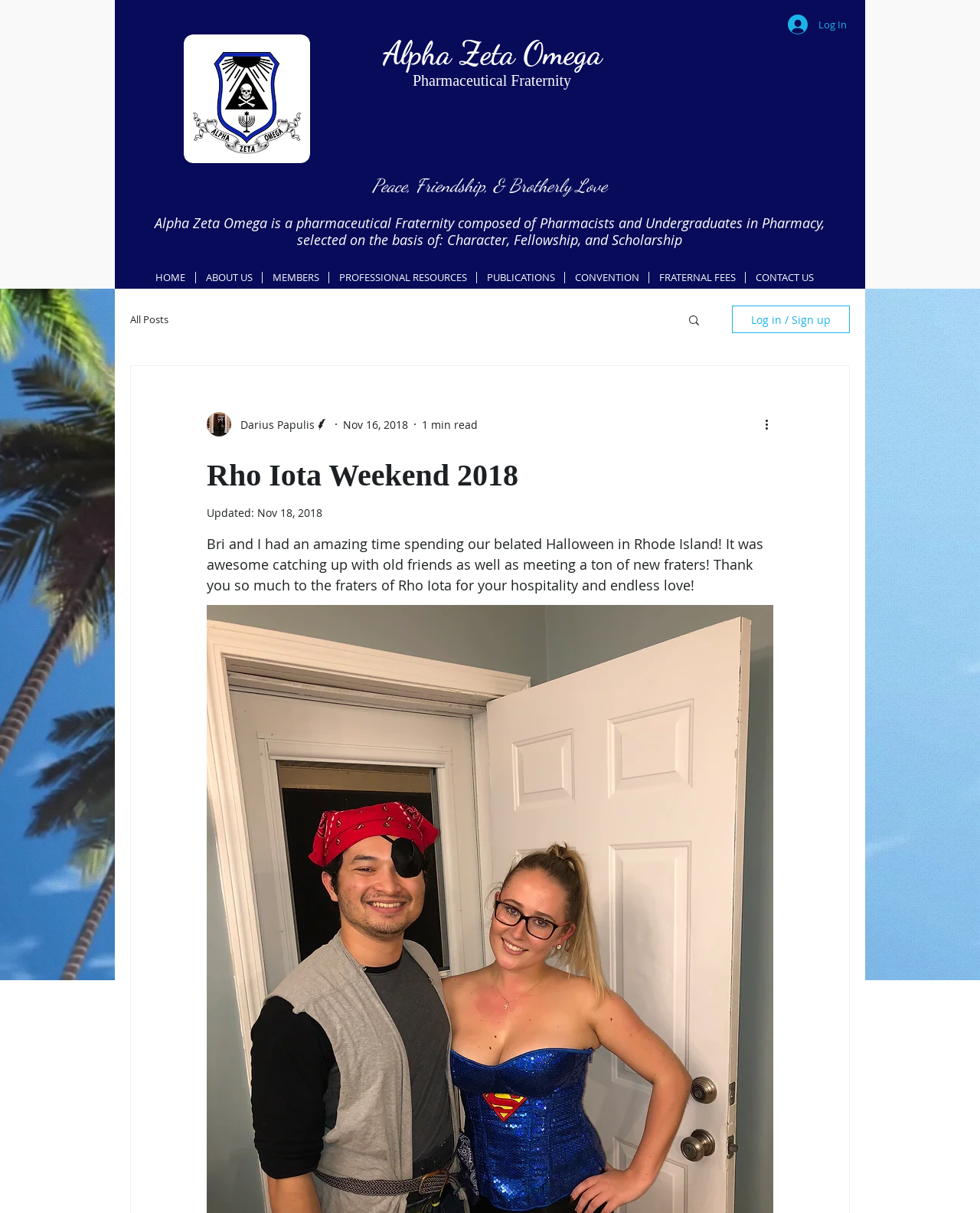Could you indicate the bounding box coordinates of the region to click in order to complete this instruction: "Click the Log In button".

[0.793, 0.008, 0.875, 0.032]